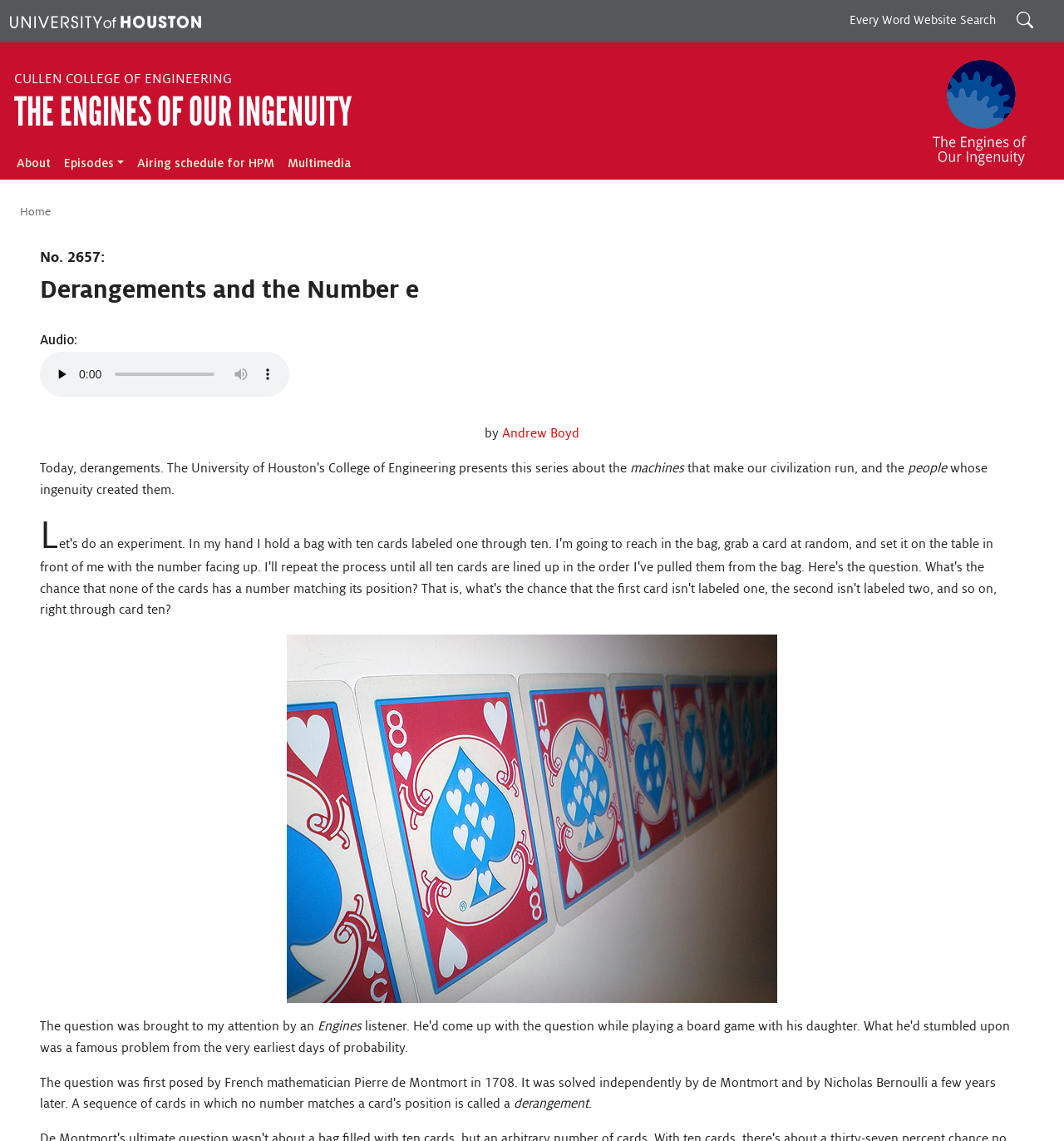Use a single word or phrase to answer the question:
What is the format of the multimedia content?

Audio